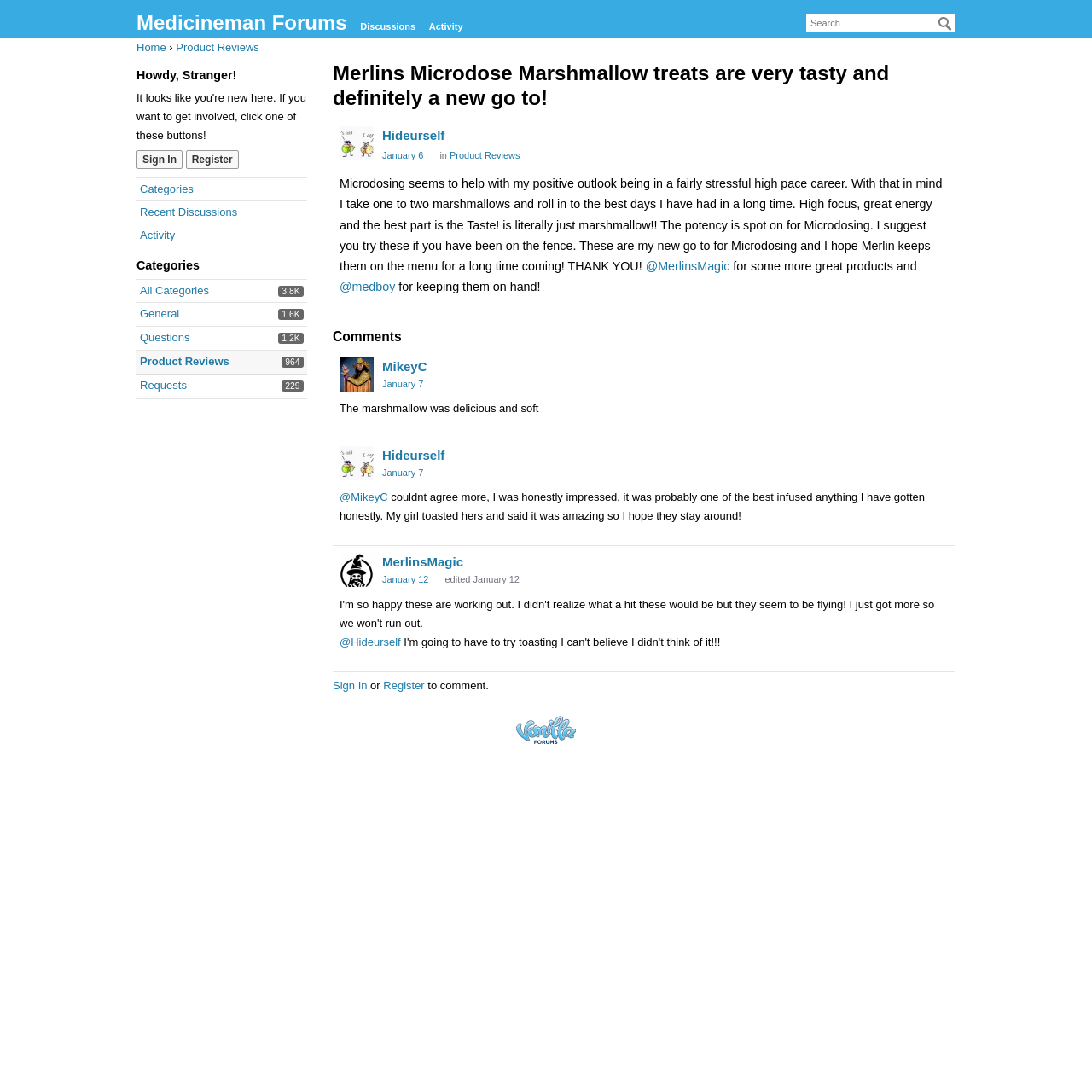Please find the bounding box coordinates of the element's region to be clicked to carry out this instruction: "Sign in to the forum".

[0.125, 0.137, 0.167, 0.154]